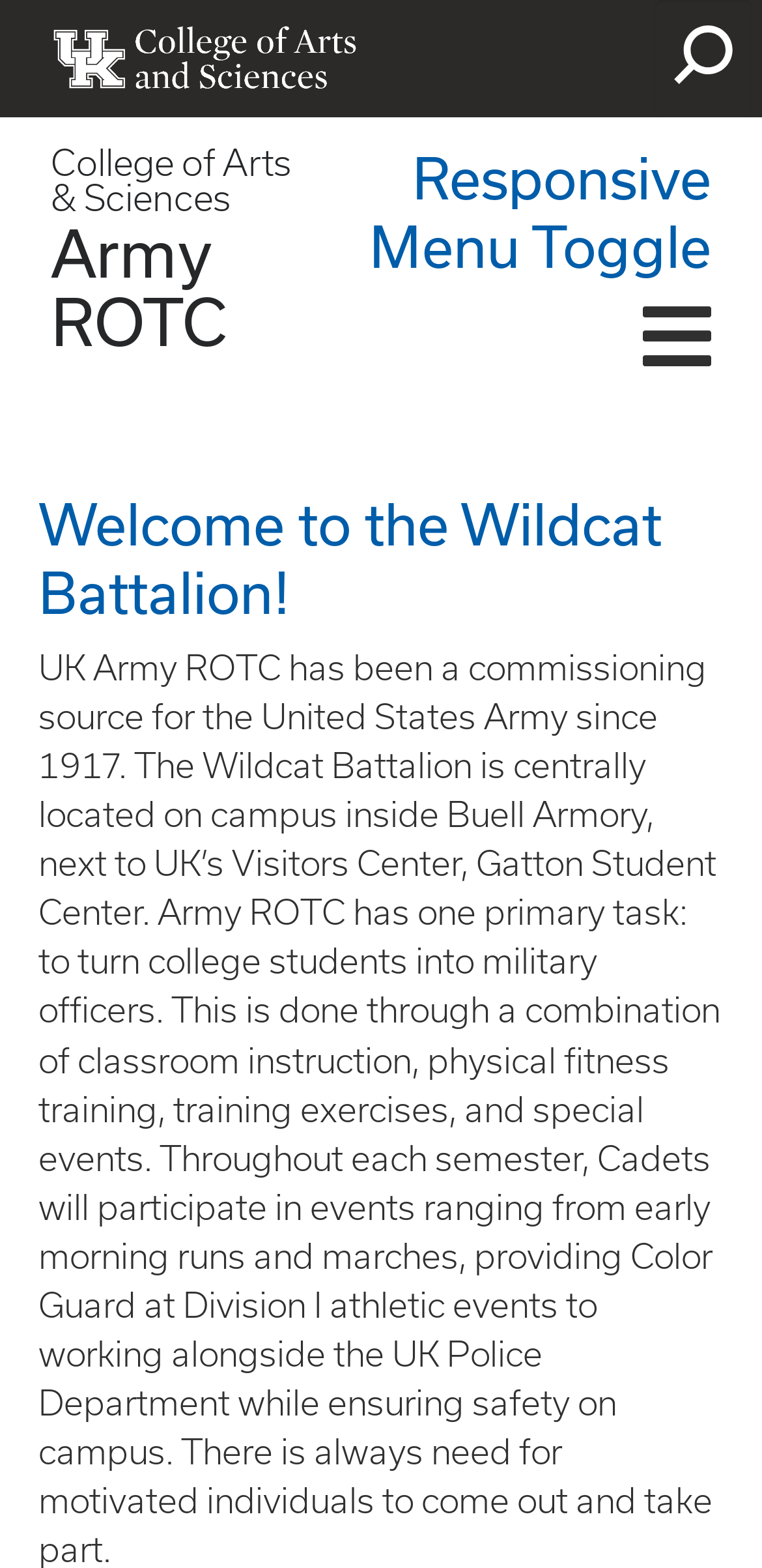Where is the Wildcat Battalion located?
Please answer the question with as much detail as possible using the screenshot.

In the StaticText element, it is mentioned that 'The Wildcat Battalion is centrally located on campus inside Buell Armory, next to UK’s Visitors Center, Gatton Student Center.' This indicates that the Wildcat Battalion is located in Buell Armory.